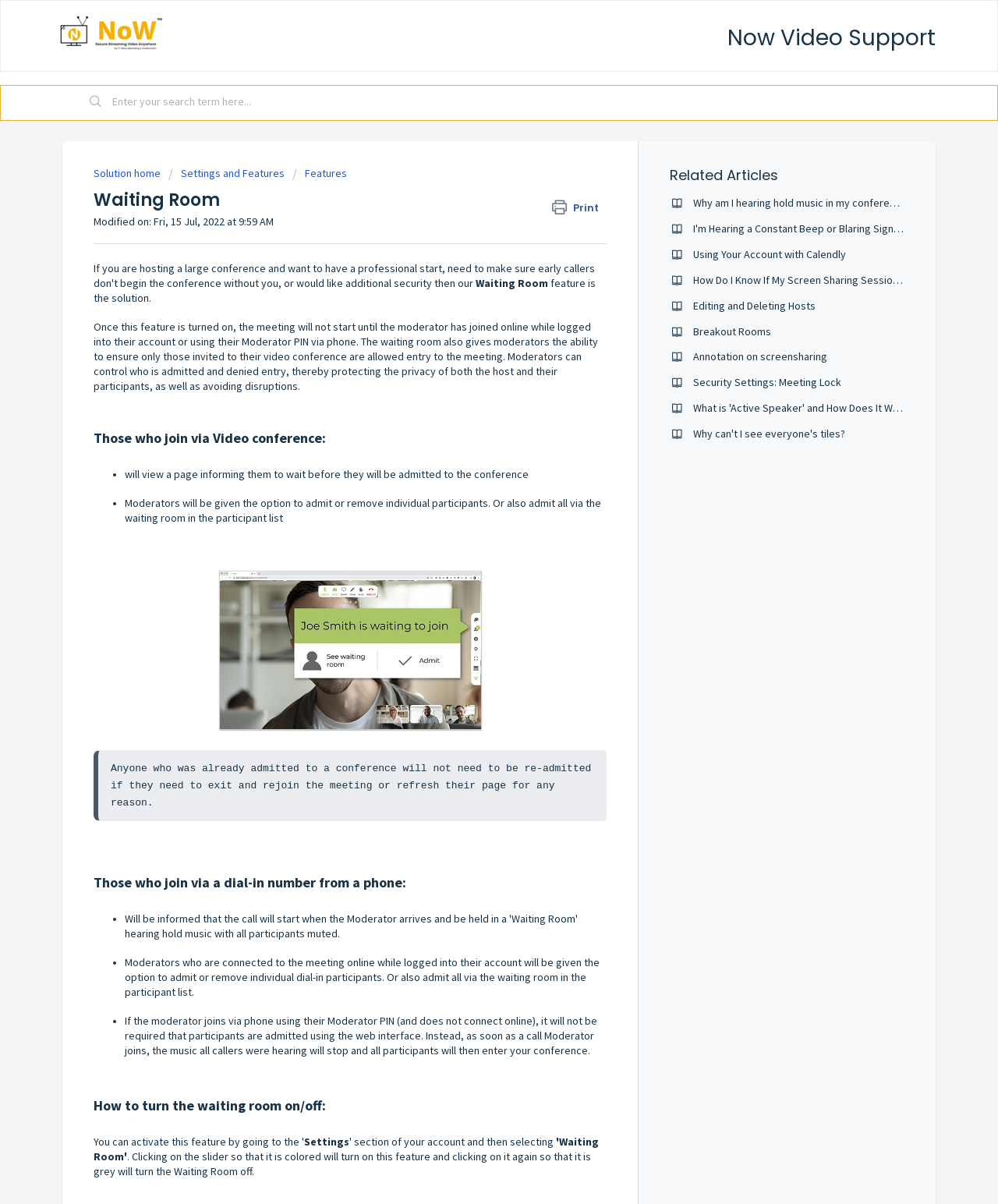What happens when a moderator joins via phone using their Moderator PIN?
Answer the question with a single word or phrase, referring to the image.

Participants enter the conference